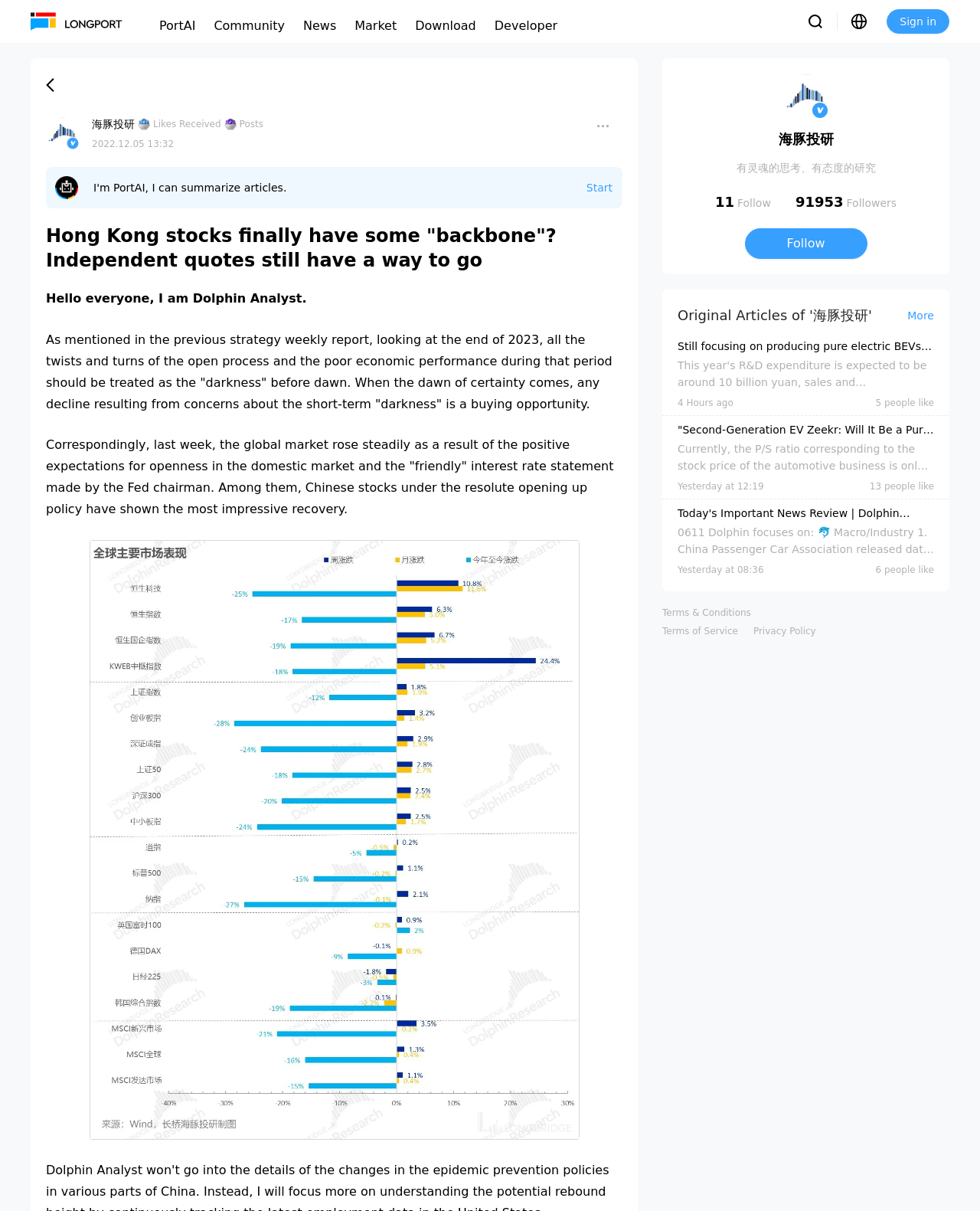Please extract the webpage's main title and generate its text content.

Hong Kong stocks finally have some "backbone"? Independent quotes still have a way to go